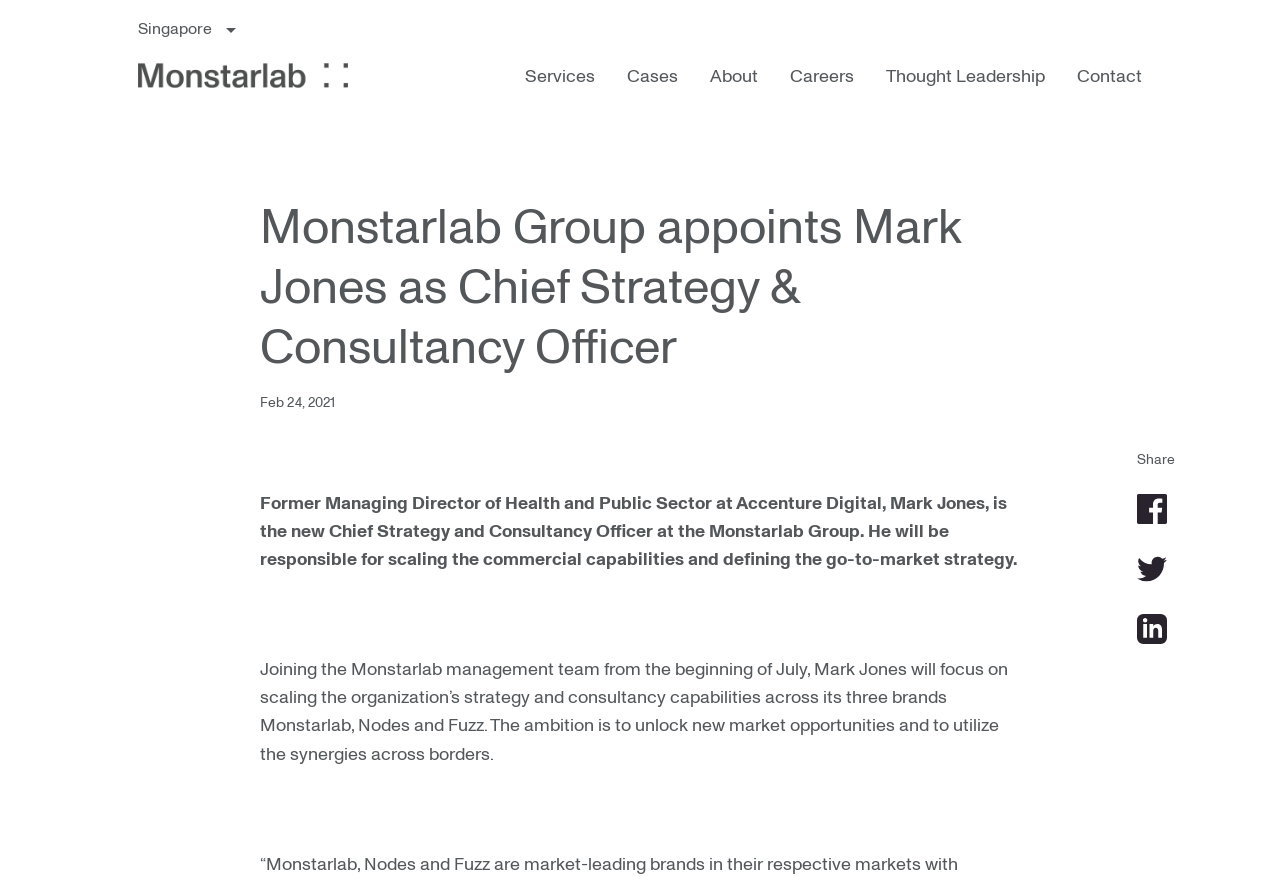Find and extract the text of the primary heading on the webpage.

Monstarlab Group appoints Mark Jones as Chief Strategy & Consultancy Officer